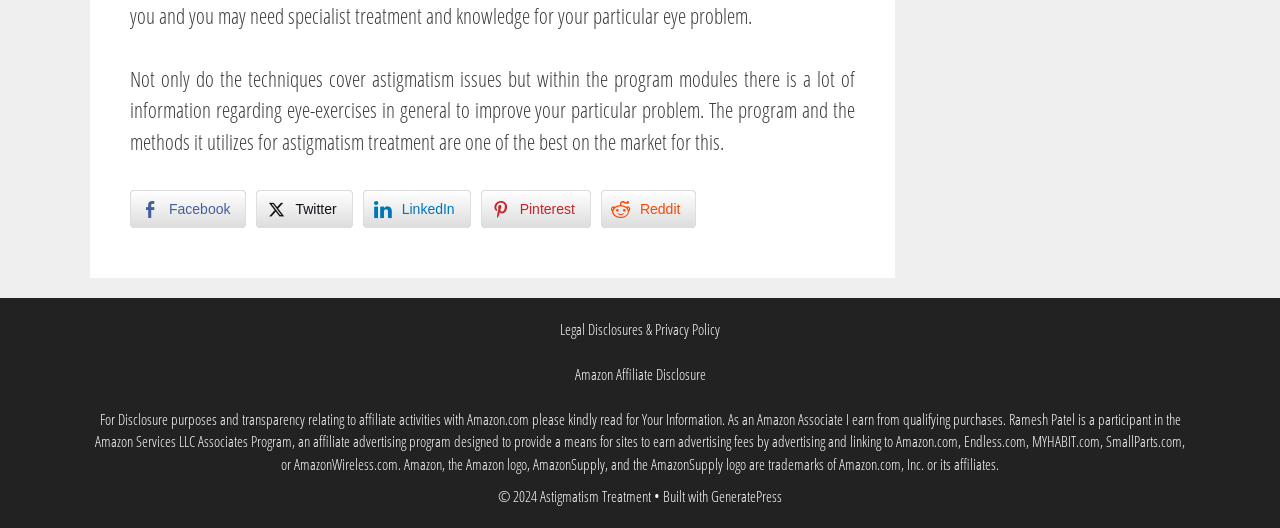Given the element description: "Twitter", predict the bounding box coordinates of the UI element it refers to, using four float numbers between 0 and 1, i.e., [left, top, right, bottom].

[0.2, 0.359, 0.276, 0.431]